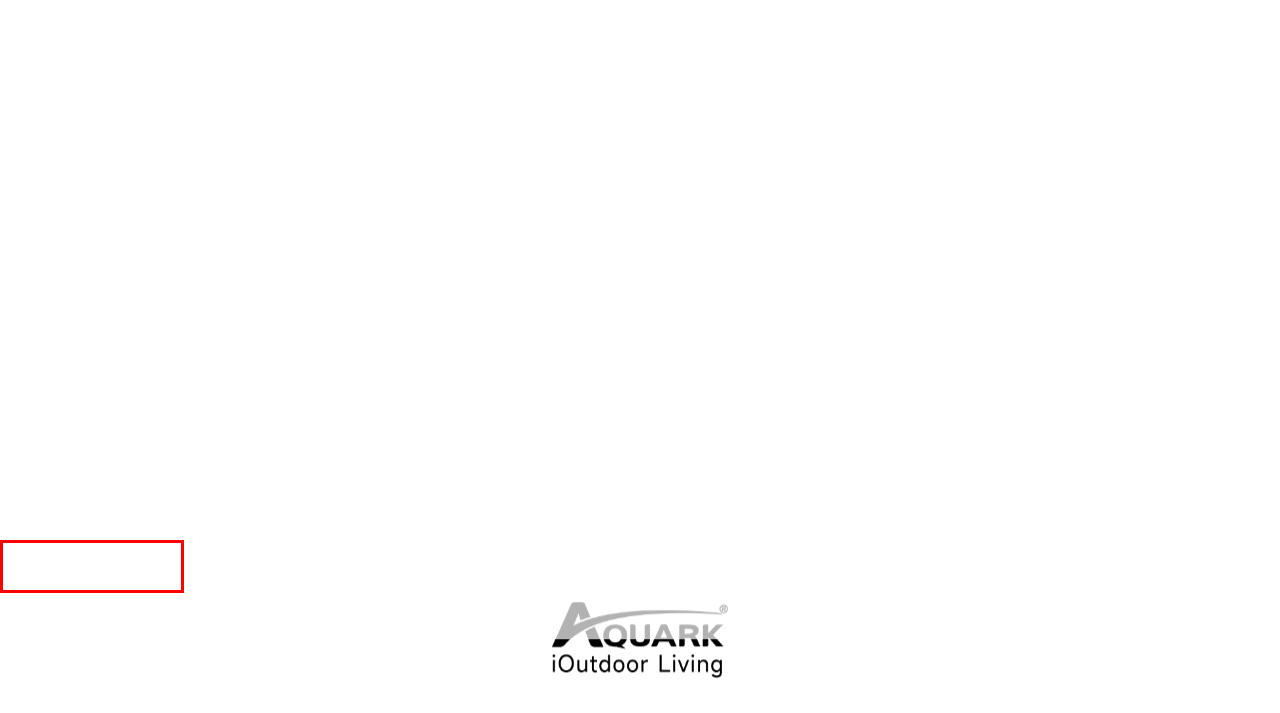Examine the webpage screenshot and identify the UI element enclosed in the red bounding box. Pick the webpage description that most accurately matches the new webpage after clicking the selected element. Here are the candidates:
A. All Products For Inverter Pool Heat Pump in Aquark
B. Be Pool Heat Pump Distributor | Aquark
C. About - Aquark
D. InverPad® Turbo Technology for Pool Heat Pump | Aquark
E. News - Aquark
F. BE OUR PARTNER - Aquark
G. Contact - Aquark
H. Inverter Pool Heat Pump FAQs - Aquark

F